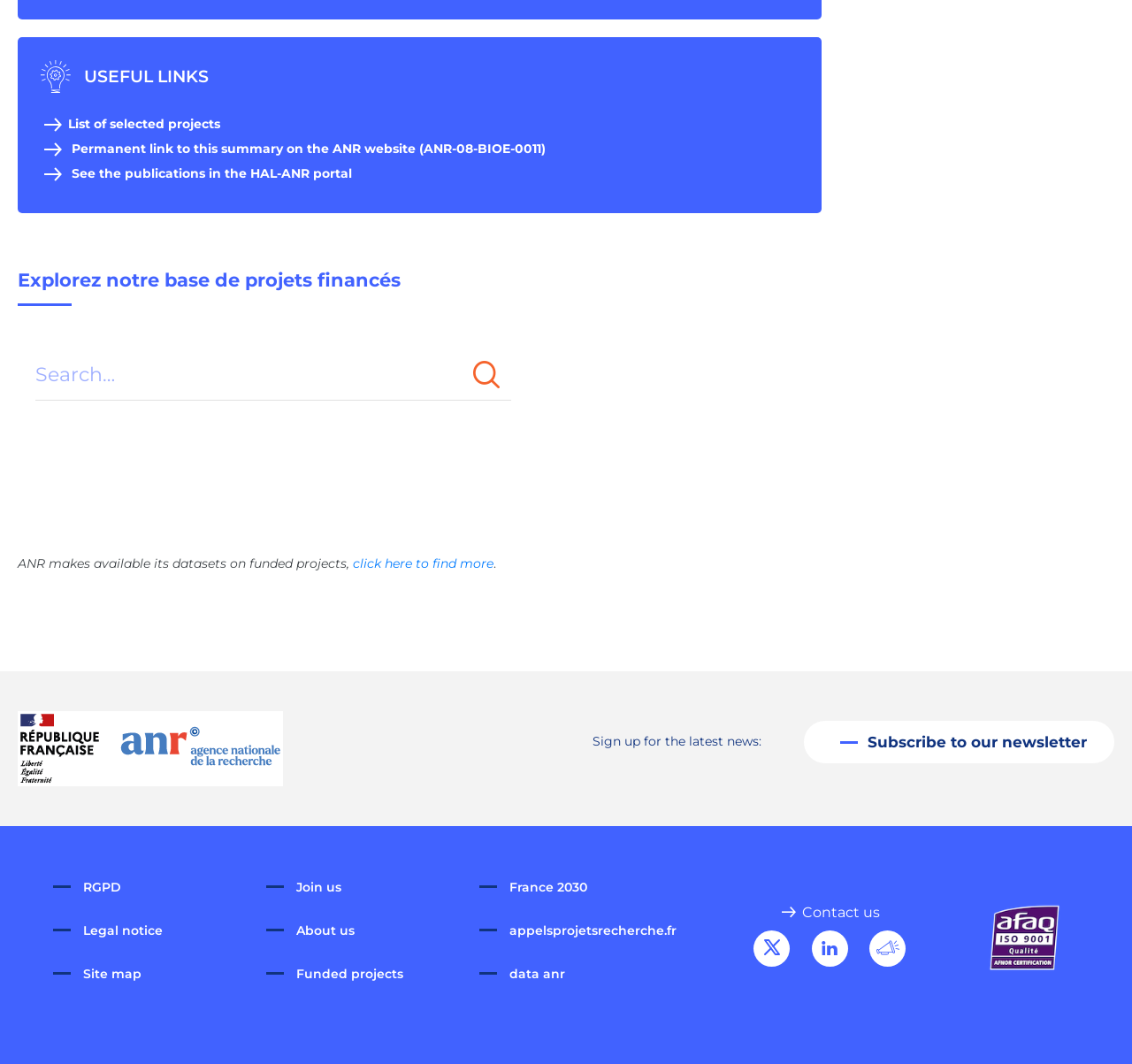Locate the bounding box coordinates of the element that should be clicked to execute the following instruction: "Go to the ANR website".

[0.036, 0.133, 0.482, 0.147]